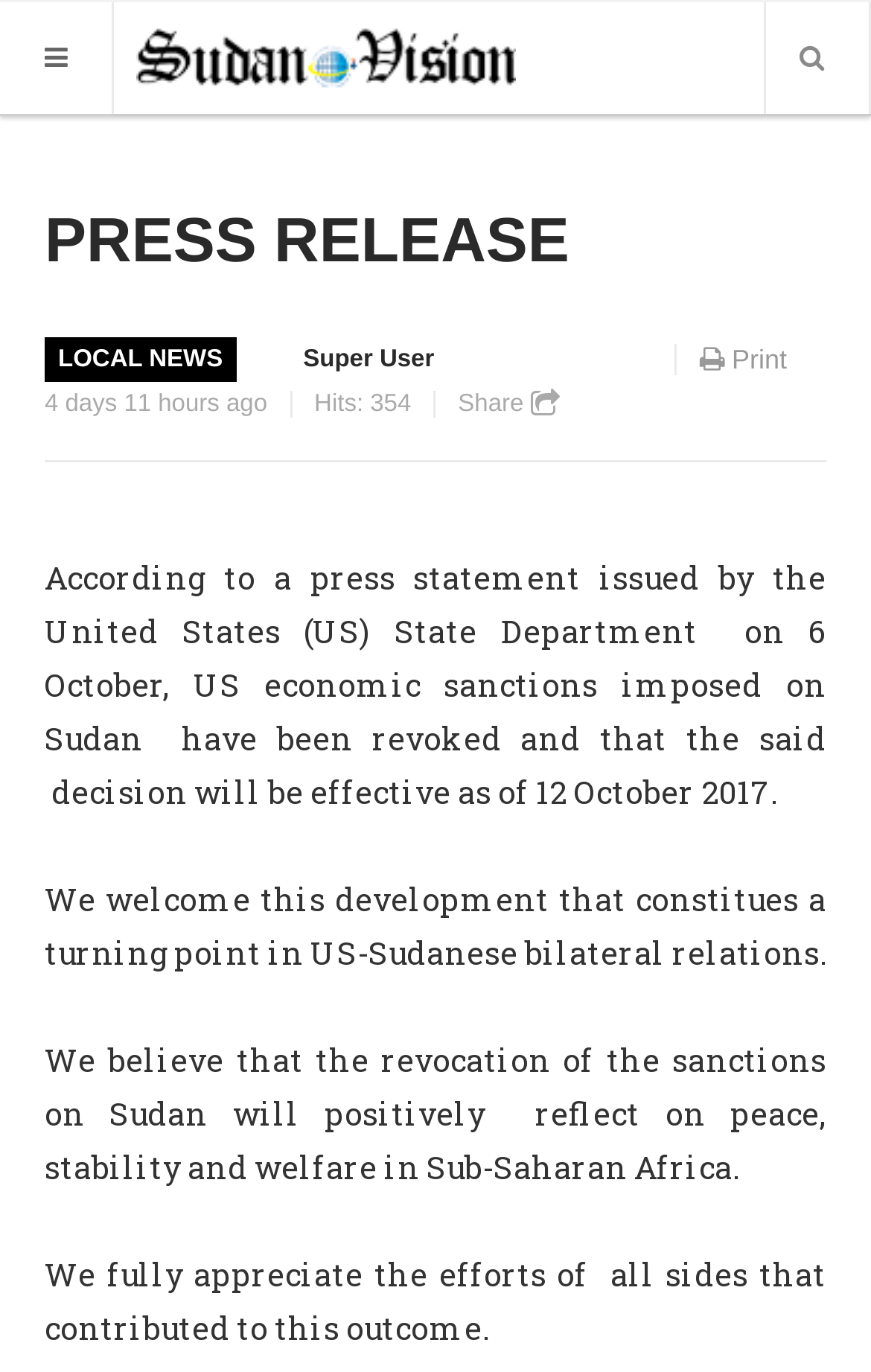Provide a brief response to the question using a single word or phrase: 
How many categories are available in the news section?

9